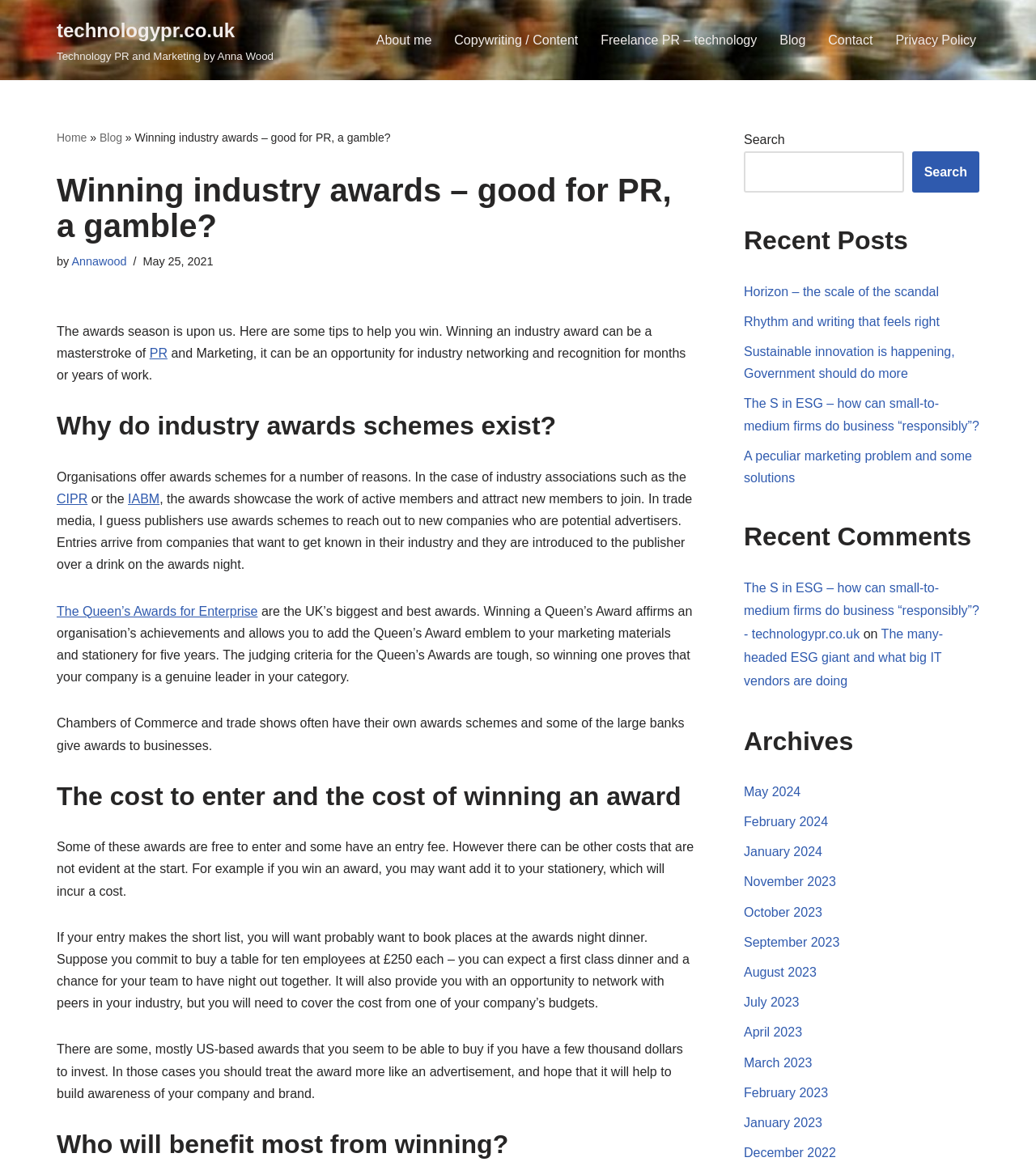Give a detailed overview of the webpage's appearance and contents.

This webpage is about industry awards in PR and marketing, discussing the benefits of winning, whether to enter or not, and tips for creating a winning award entry. 

At the top of the page, there is a navigation menu with links to "About me", "Copywriting / Content", "Freelance PR – technology", "Blog", "Contact", and "Privacy Policy". Below the navigation menu, there is a heading that reads "Winning industry awards – good for PR, a gamble?" followed by the author's name, "Annawood", and the date "May 25, 2021". 

The main content of the page is divided into several sections, each with a heading. The first section discusses the benefits of winning an industry award, including opportunities for industry networking and recognition. The second section explains why industry awards schemes exist, citing reasons such as showcasing the work of active members and attracting new members. 

The third section discusses the cost of entering and winning an award, including potential costs such as adding the award to stationery and booking places at the awards night dinner. The fourth section explores who will benefit most from winning an award. 

On the right side of the page, there are several sections, including "Recent Posts", "Recent Comments", and "Archives". The "Recent Posts" section lists several article titles, including "Horizon – the scale of the scandal" and "Sustainable innovation is happening, Government should do more". The "Archives" section lists links to articles from different months, ranging from May 2024 to December 2022.